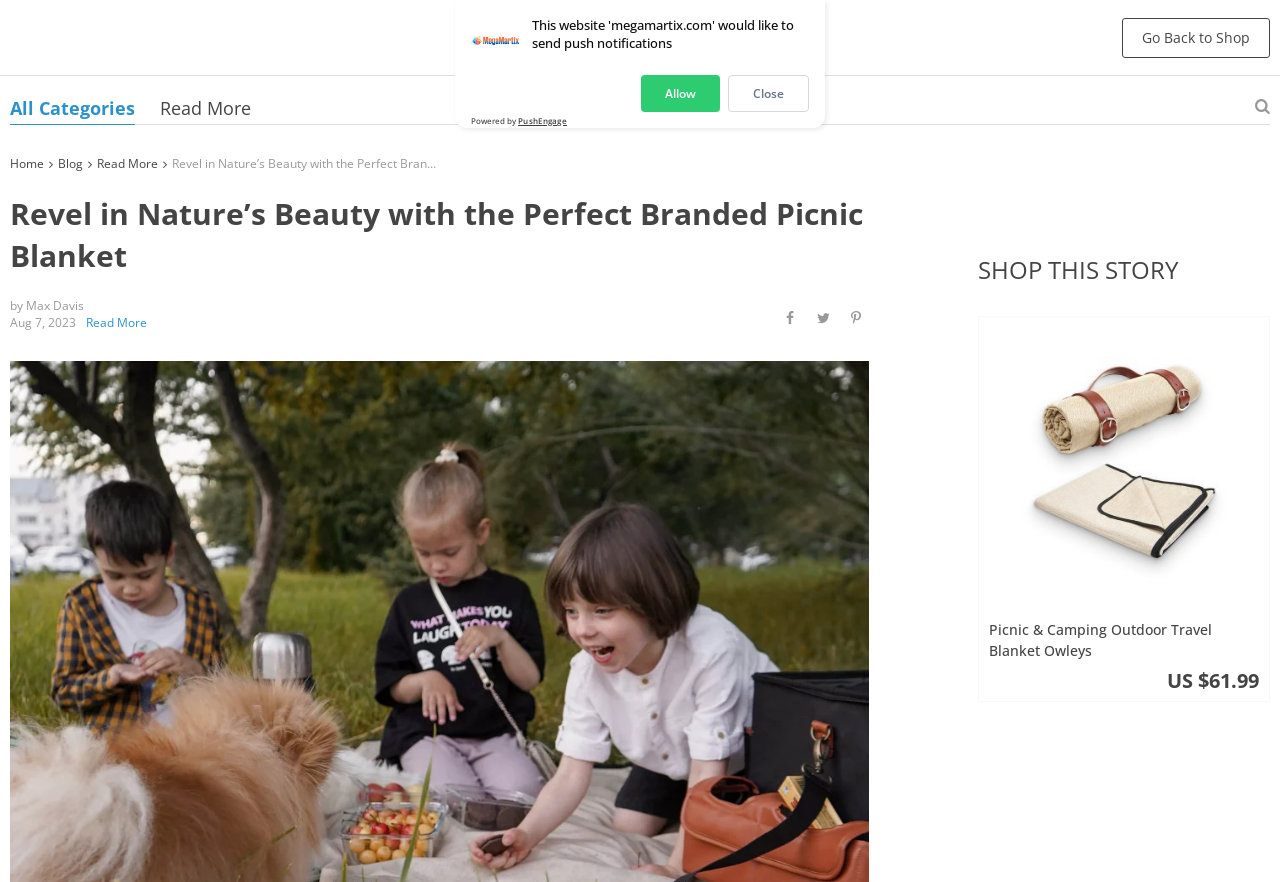What is the company powering the webpage?
Refer to the image and provide a concise answer in one word or phrase.

PushEngage